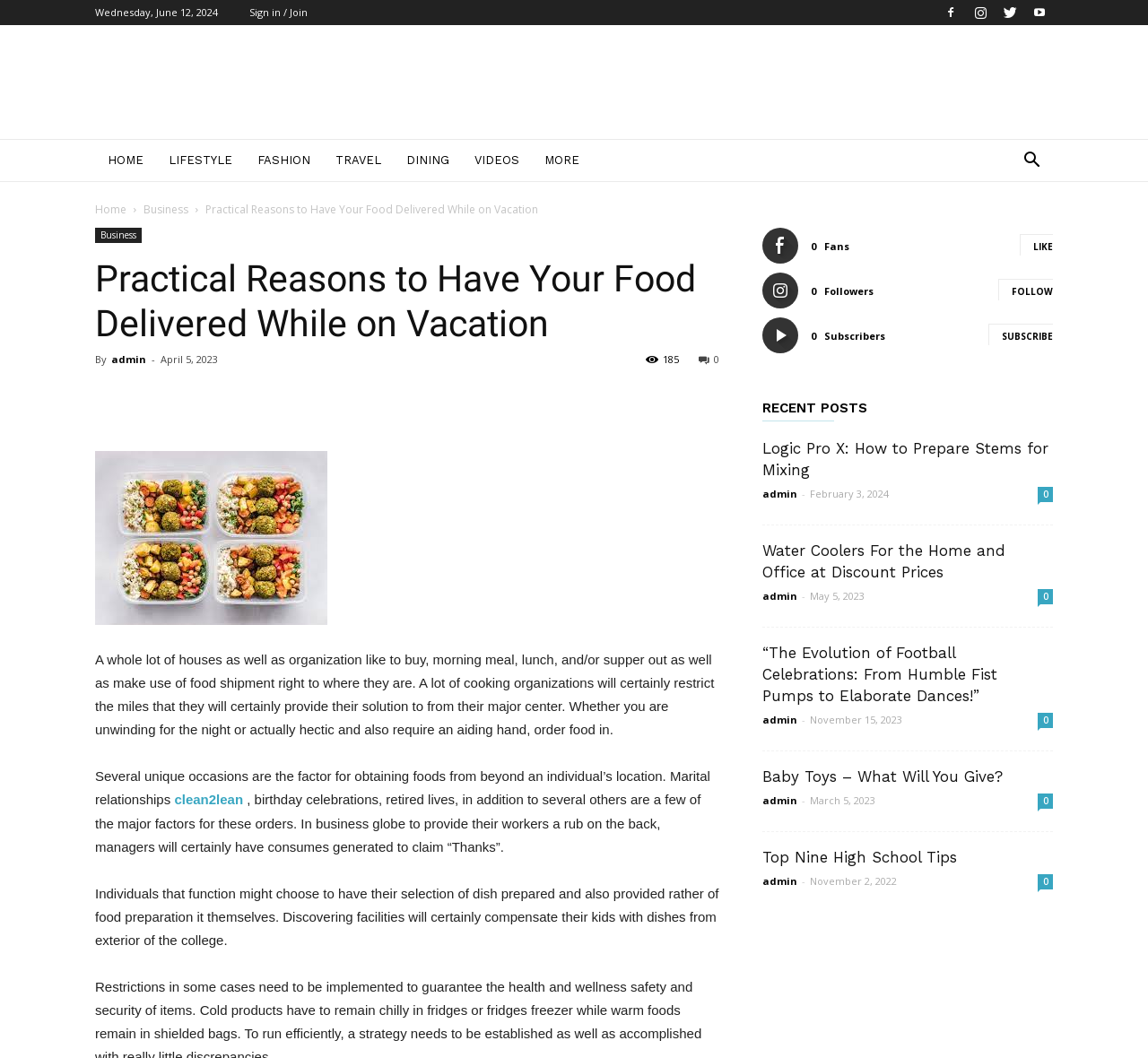How many recent posts are displayed on the page?
Answer with a single word or phrase, using the screenshot for reference.

5